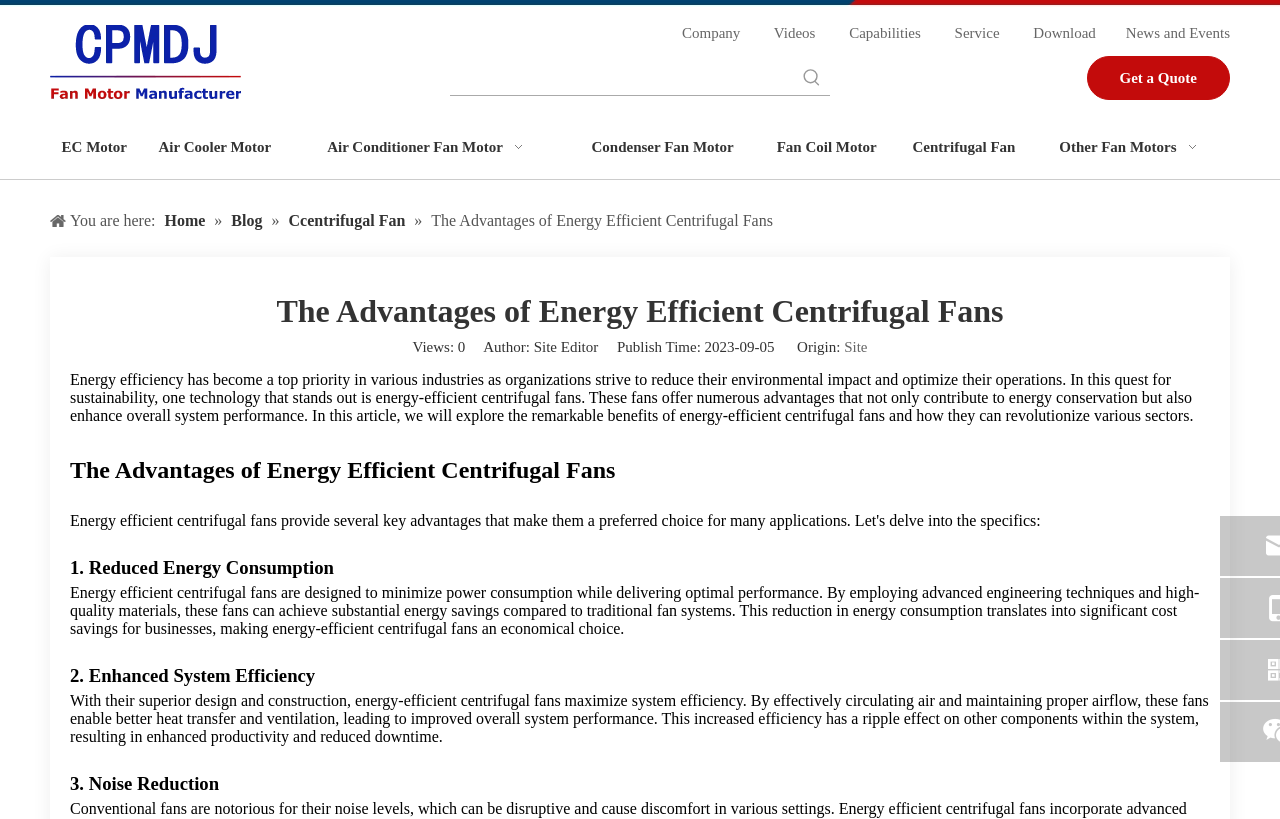Pinpoint the bounding box coordinates of the area that should be clicked to complete the following instruction: "check Support page". The coordinates must be given as four float numbers between 0 and 1, i.e., [left, top, right, bottom].

None